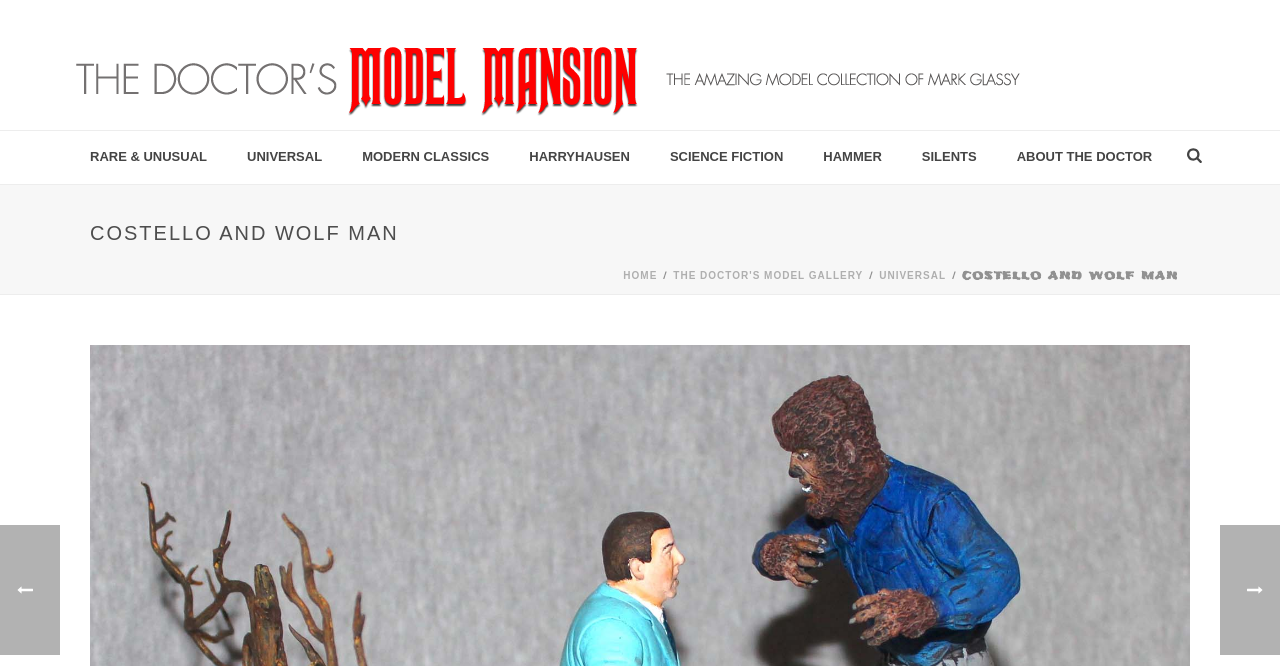Calculate the bounding box coordinates for the UI element based on the following description: "Silents". Ensure the coordinates are four float numbers between 0 and 1, i.e., [left, top, right, bottom].

[0.705, 0.197, 0.779, 0.276]